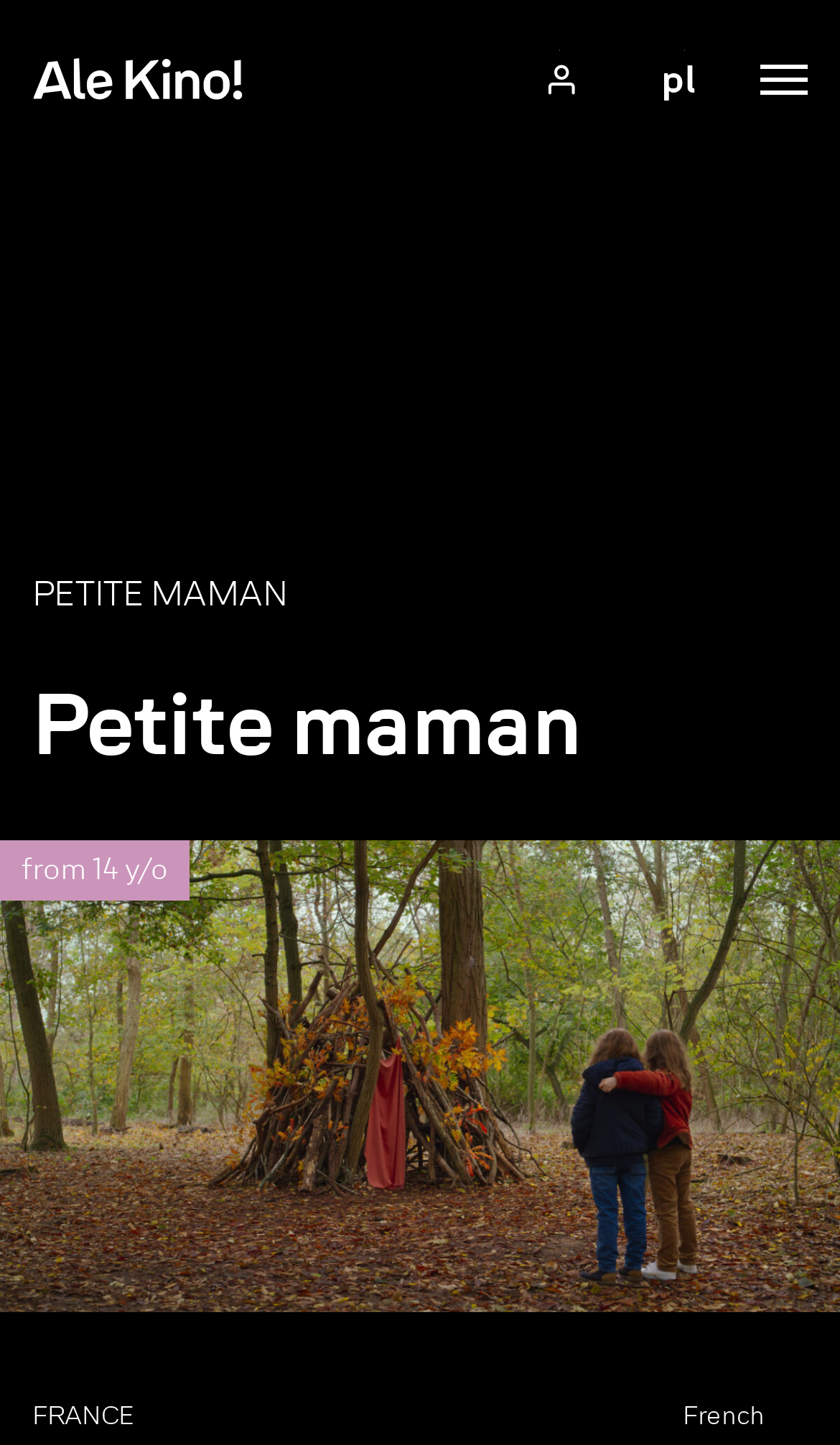What is the age range for the film?
Please ensure your answer to the question is detailed and covers all necessary aspects.

The answer can be found by looking at the static text element with the text 'from 14 y/o', which suggests that the film is suitable for viewers aged 14 and above.